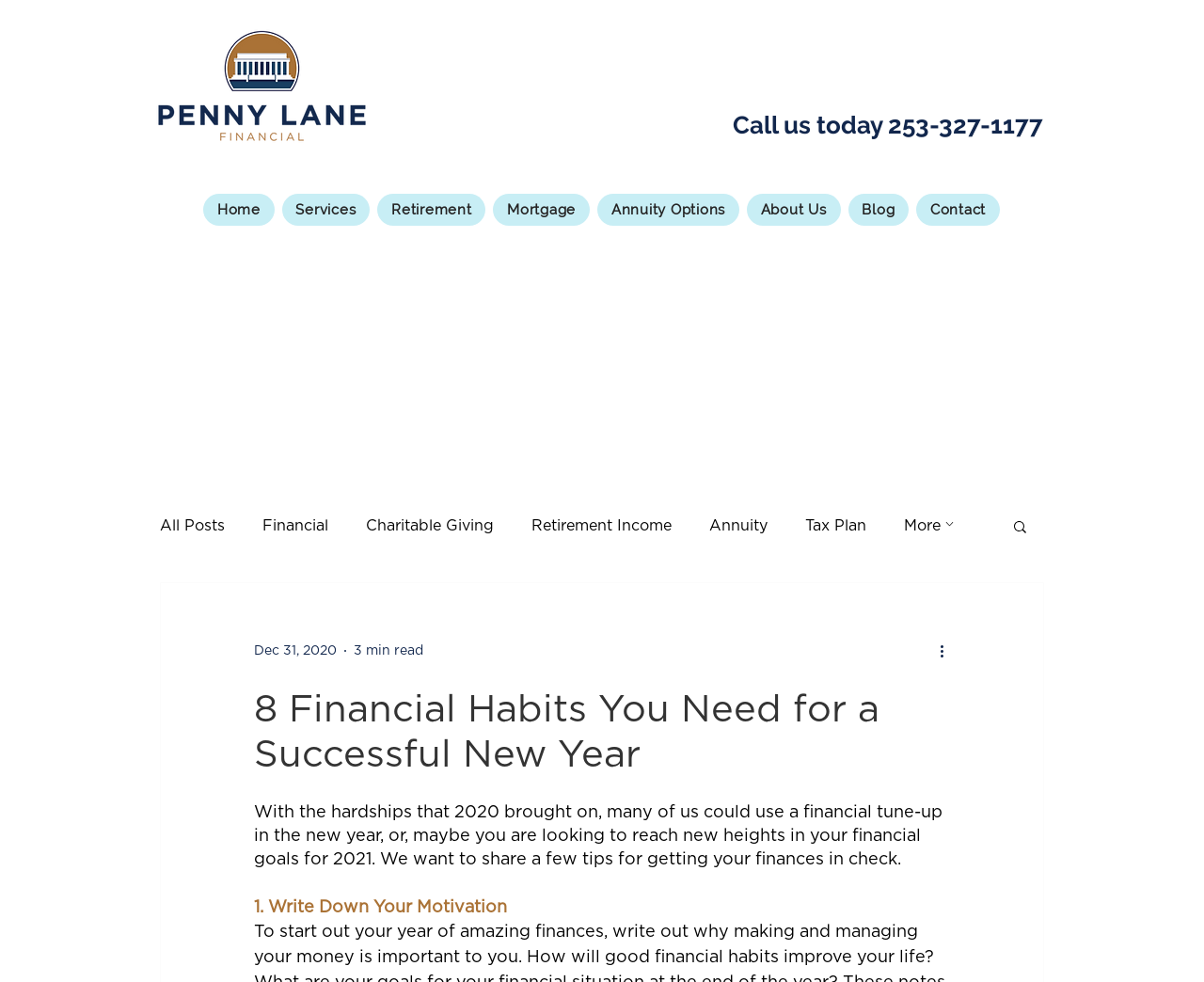Can you identify the bounding box coordinates of the clickable region needed to carry out this instruction: 'Read the '8 Financial Habits You Need for a Successful New Year' article'? The coordinates should be four float numbers within the range of 0 to 1, stated as [left, top, right, bottom].

[0.211, 0.7, 0.789, 0.792]